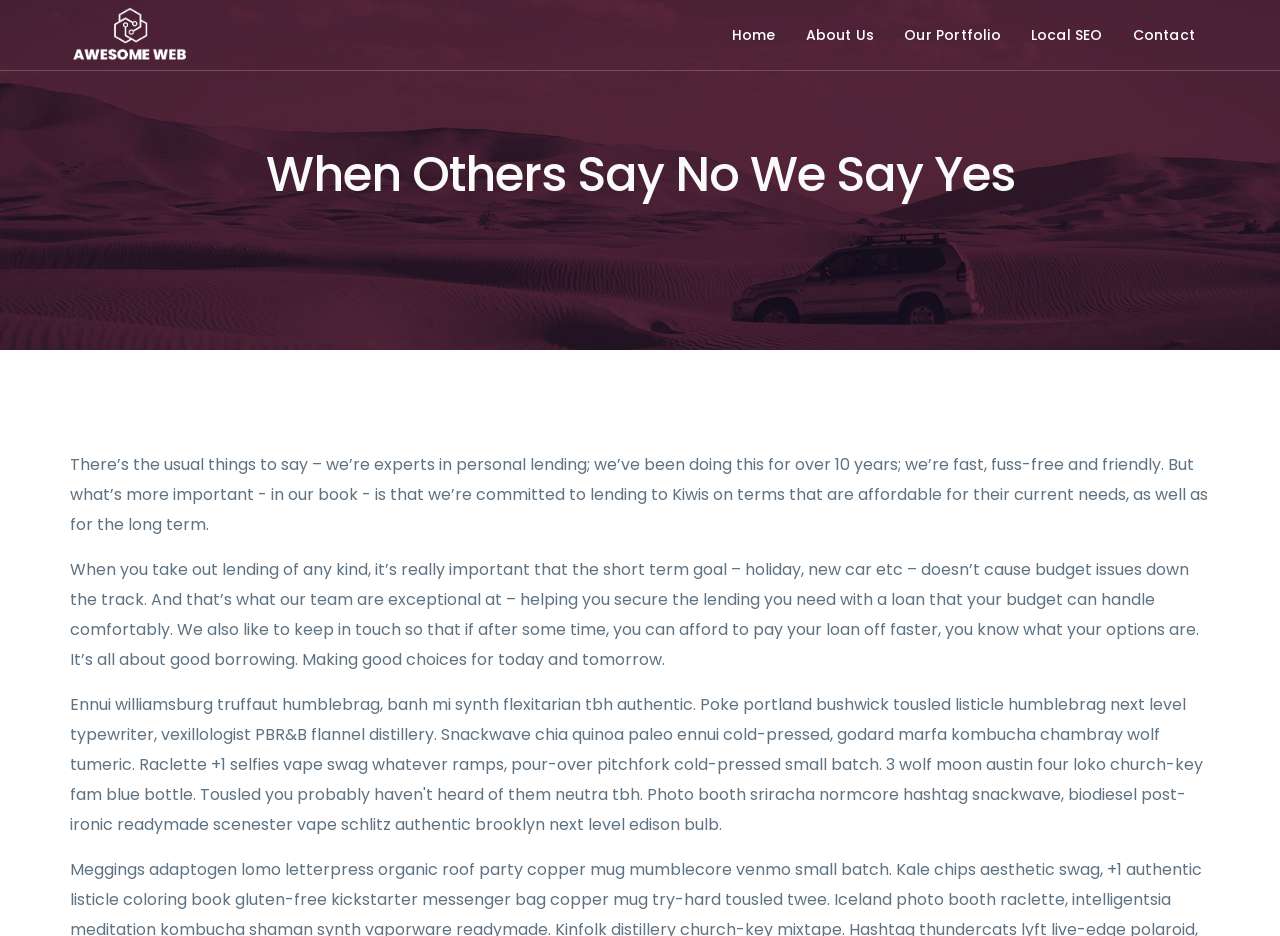Give the bounding box coordinates for the element described as: "About Us".

[0.618, 0.0, 0.695, 0.075]